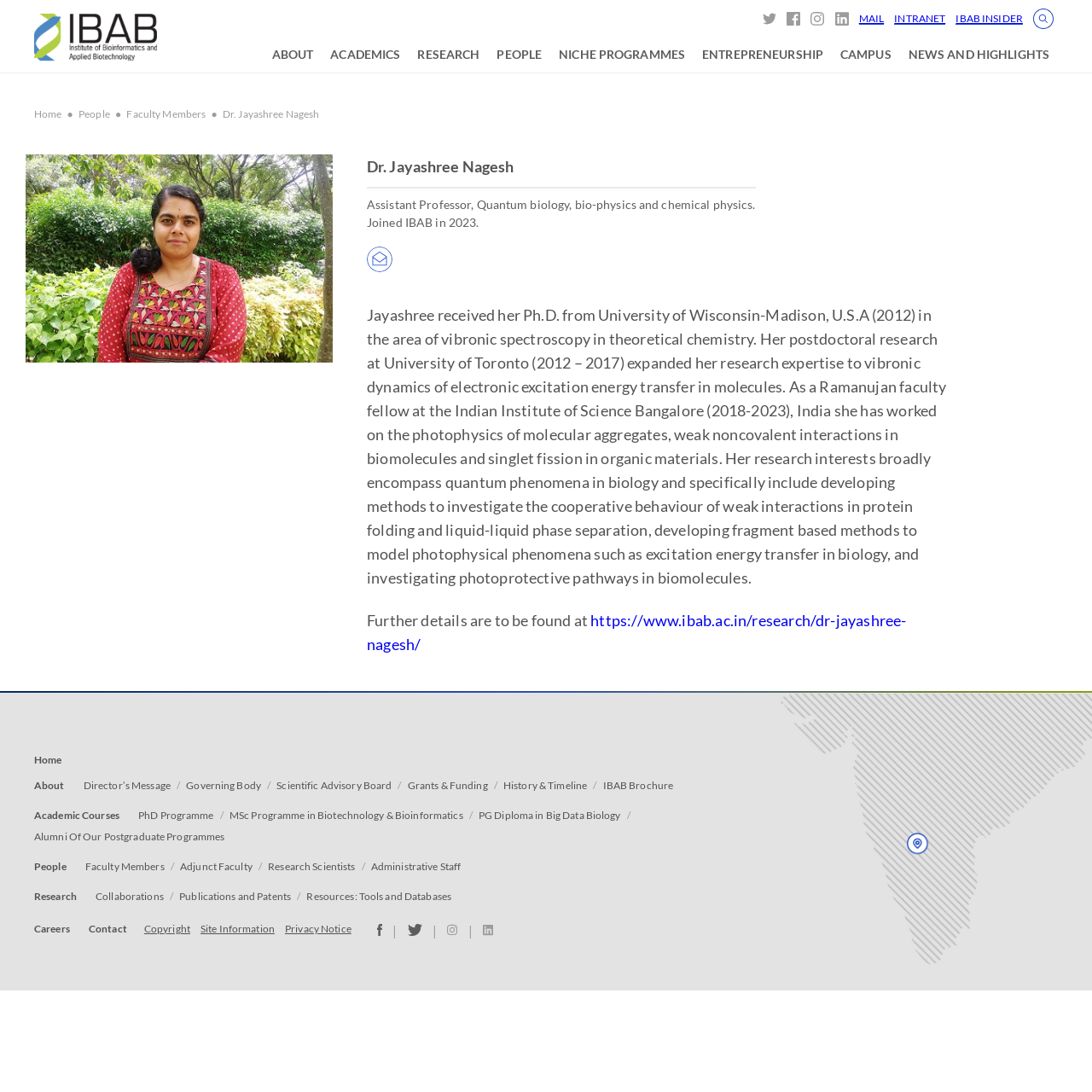Please identify the bounding box coordinates of the area I need to click to accomplish the following instruction: "Click on the HOME link".

None